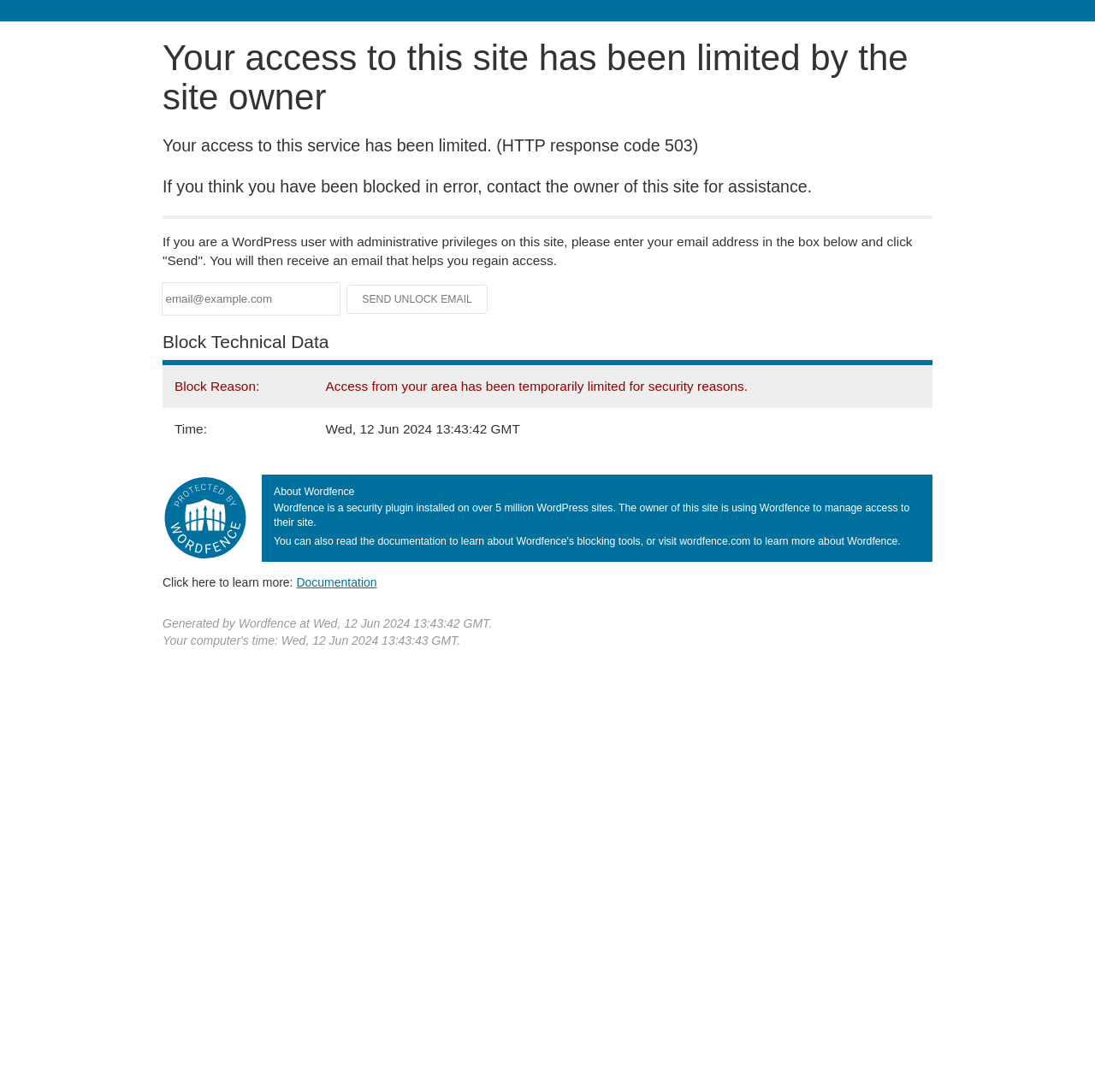What is the timestamp of the block?
Provide a one-word or short-phrase answer based on the image.

Wed, 12 Jun 2024 13:43:42 GMT